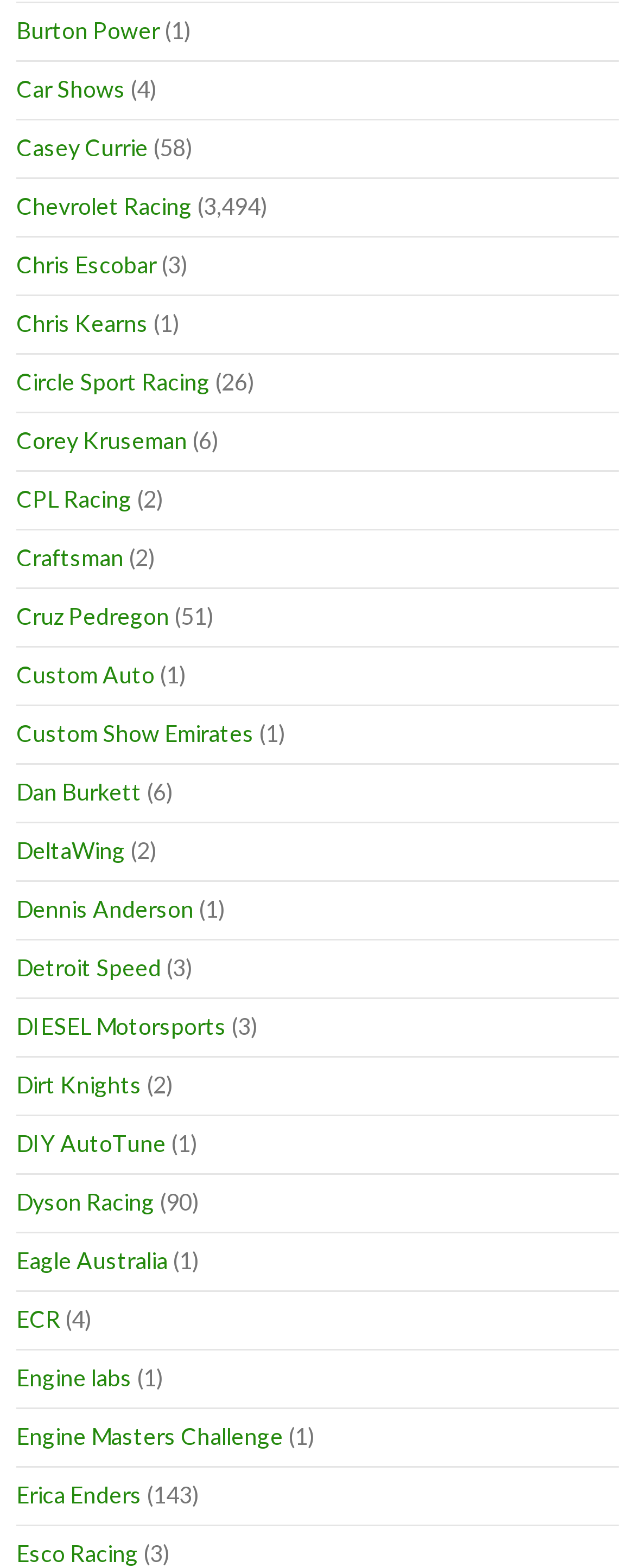Answer the following inquiry with a single word or phrase:
What is the text next to the link 'Casey Currie'?

(58)